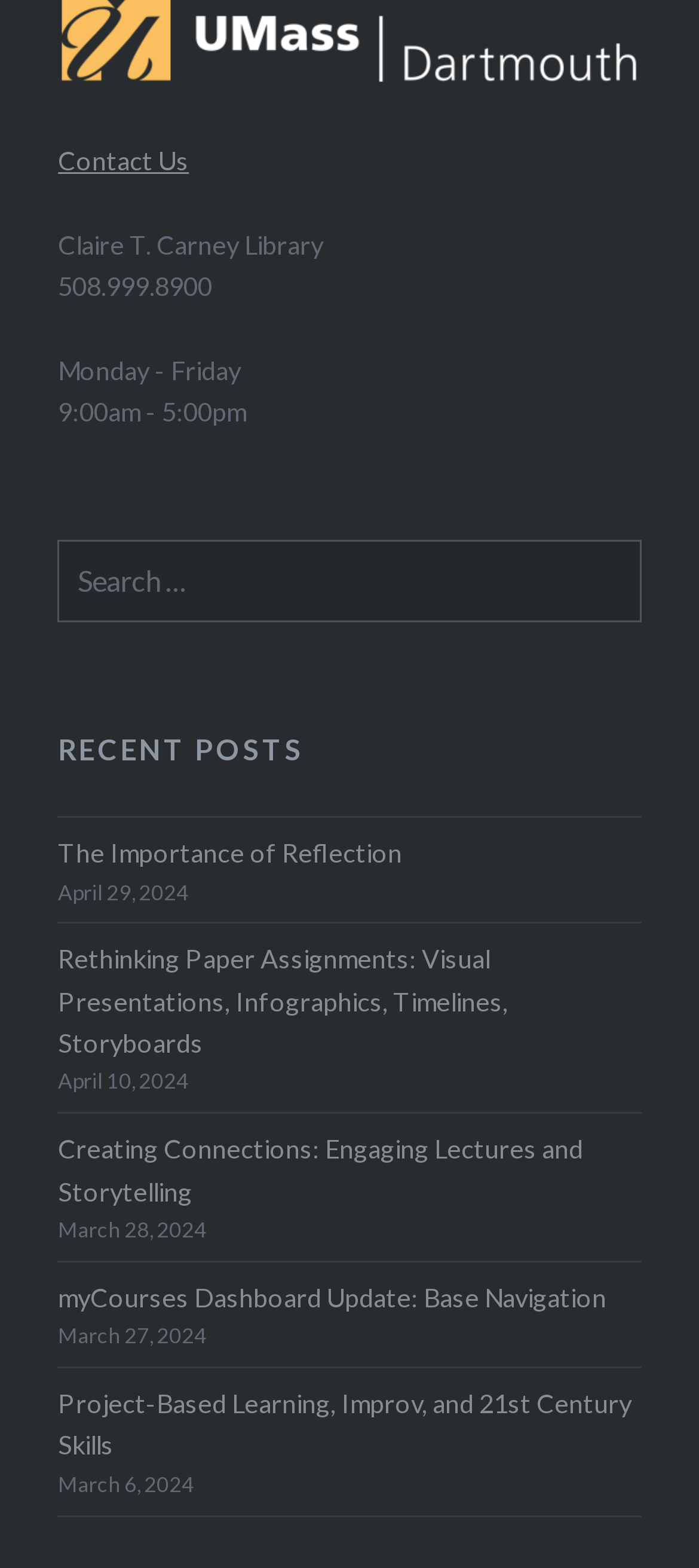Use a single word or phrase to answer this question: 
What is the phone number of the Claire T. Carney Library?

508.999.8900